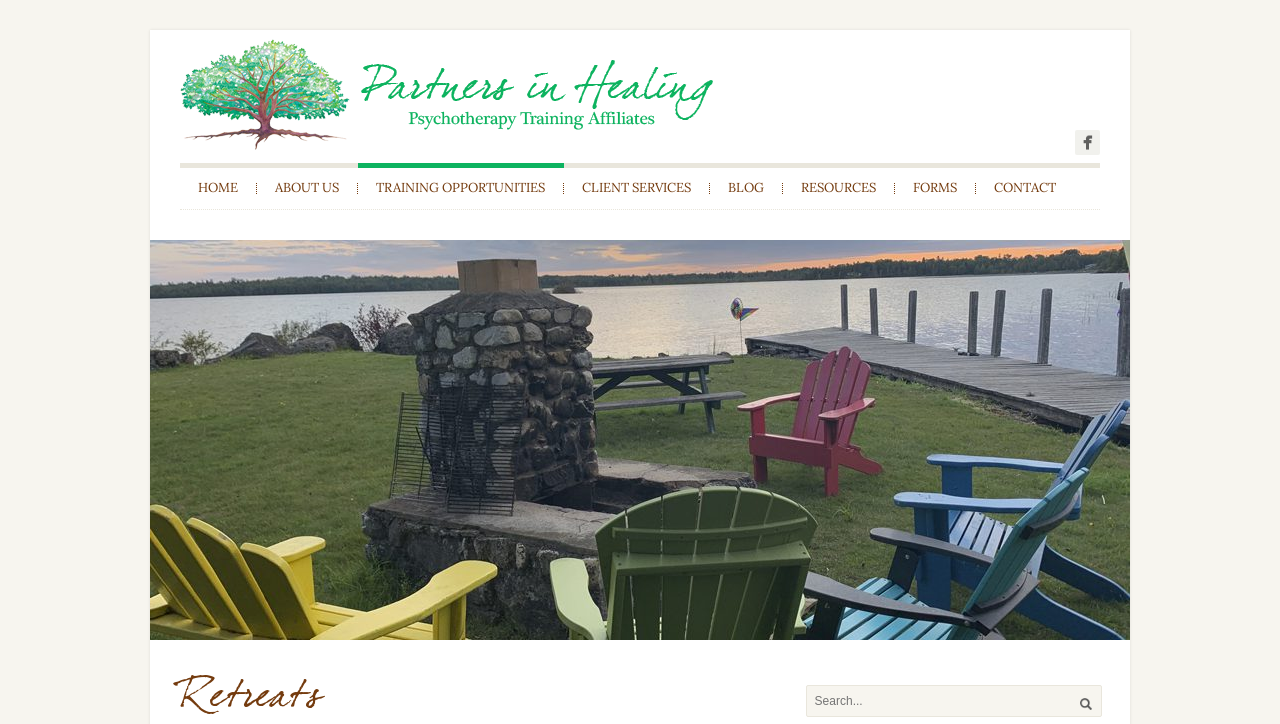How many links are there in the top navigation bar?
Refer to the image and provide a one-word or short phrase answer.

7